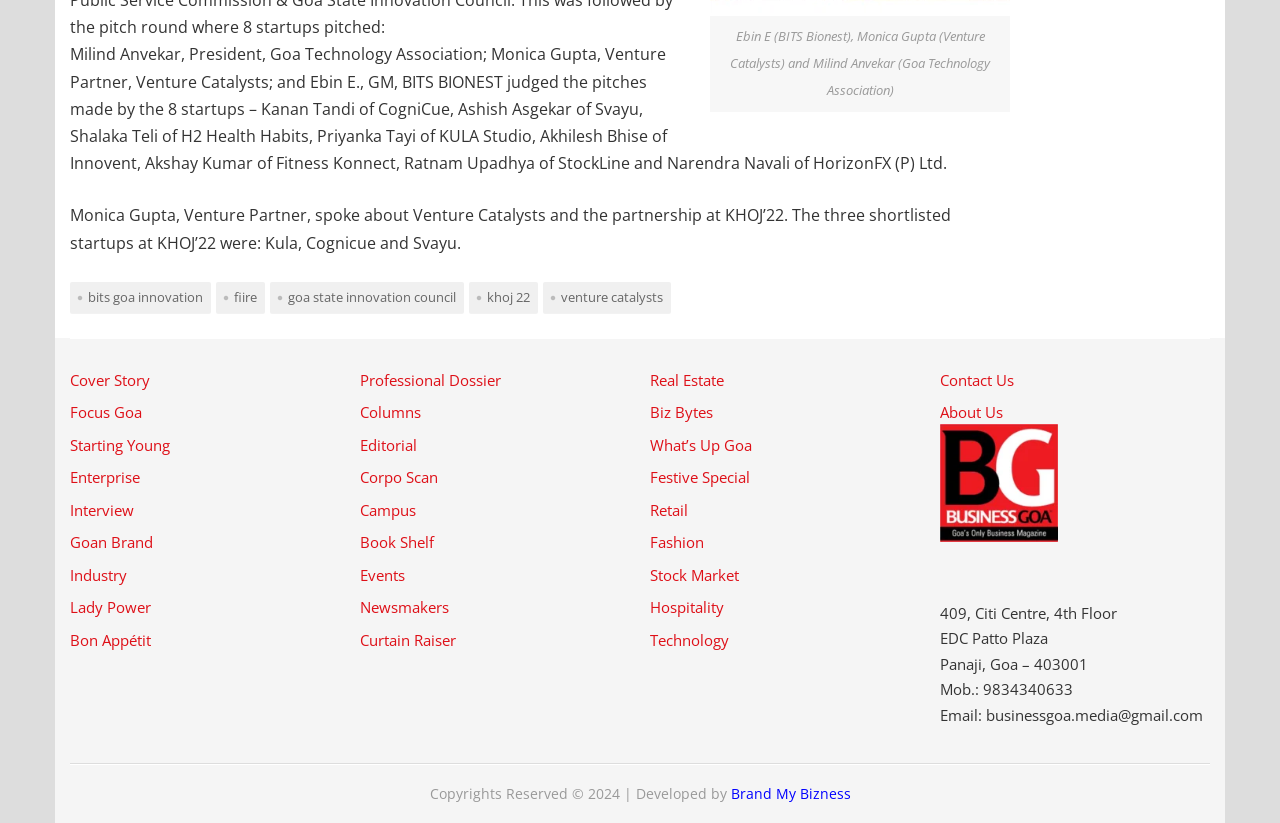Answer this question in one word or a short phrase: What is the location of the office of Business Goa?

Panaji, Goa – 403001